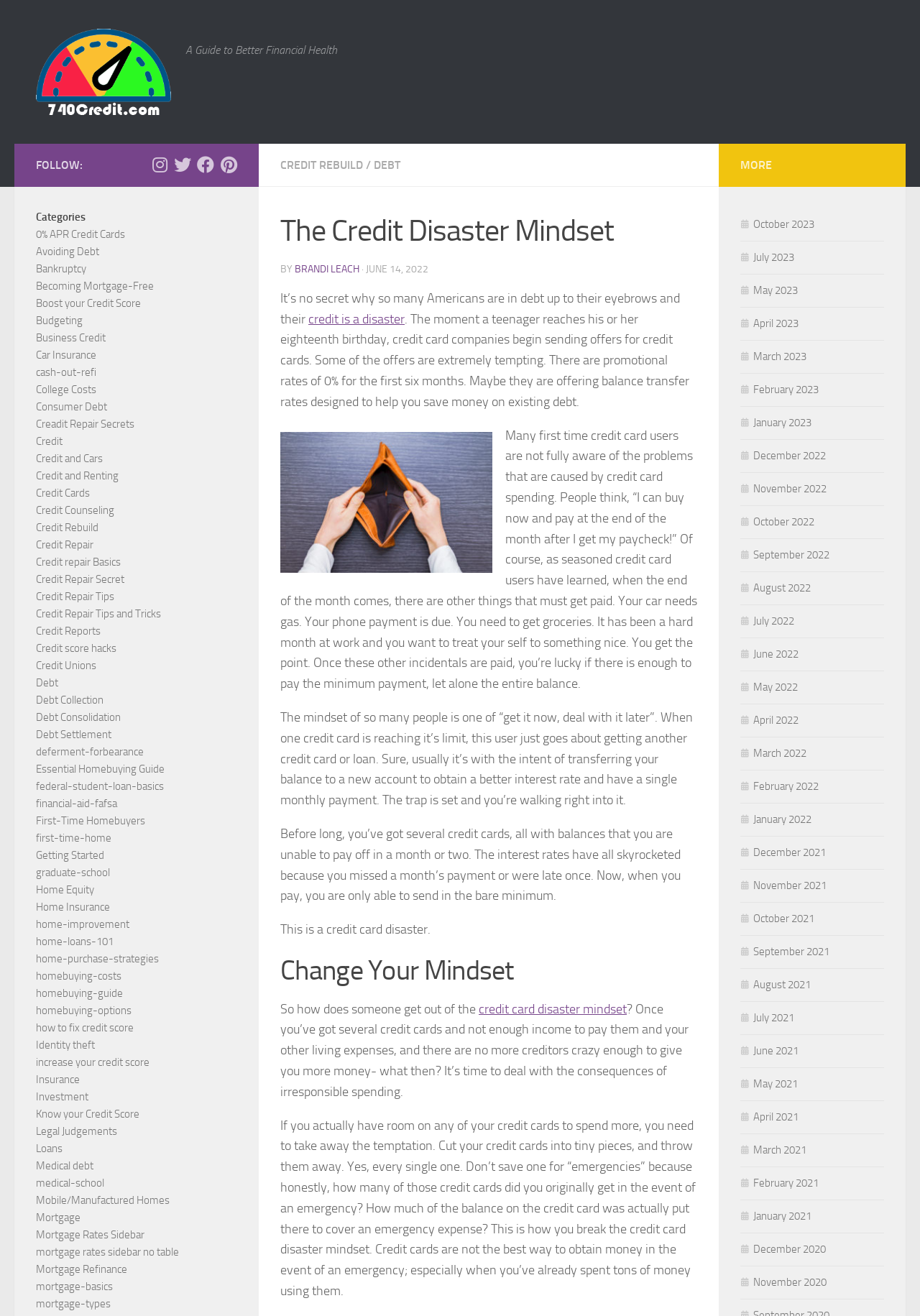Using the information shown in the image, answer the question with as much detail as possible: What is the category of the article 'Becoming Mortgage-Free'?

The category of the article 'Becoming Mortgage-Free' can be found in the list of categories at the bottom of the webpage, which includes 'Homebuying' as one of the categories.